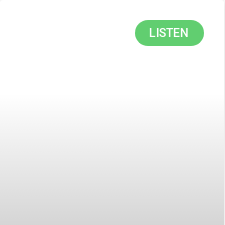Using a single word or phrase, answer the following question: 
What is the title of the new EP mentioned?

Vow